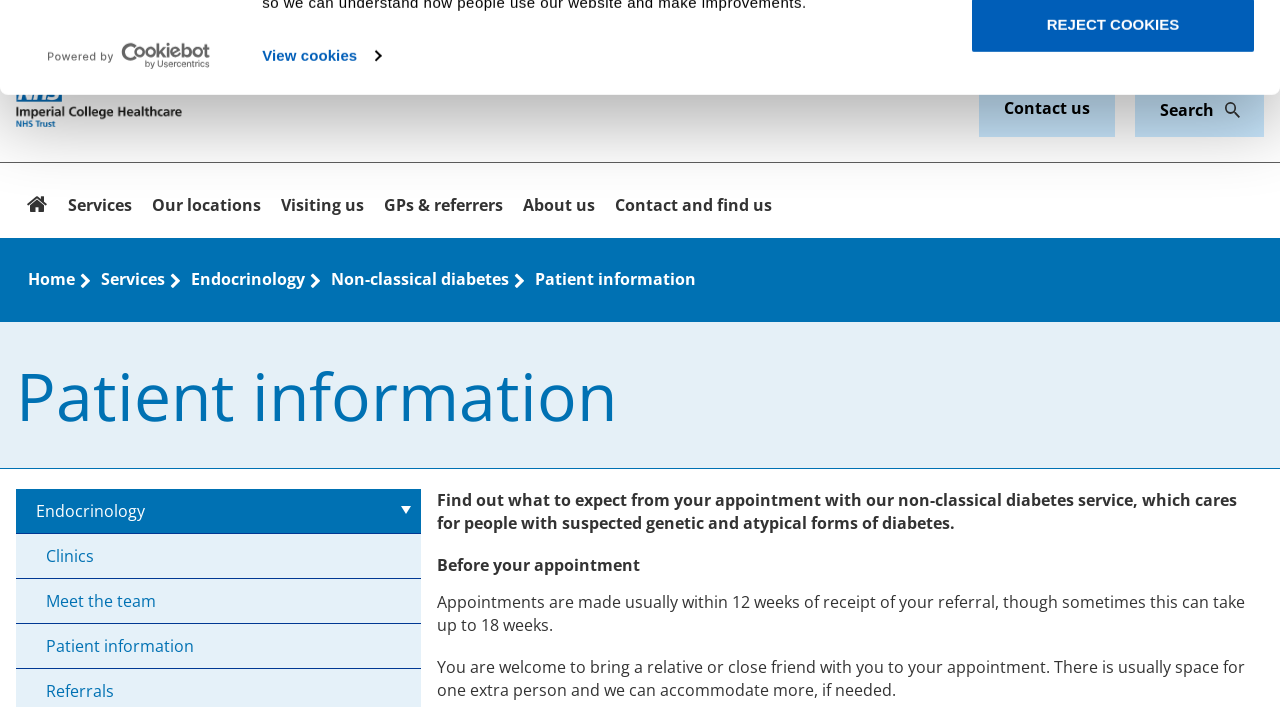Find the bounding box of the UI element described as: "parent_node: Contact us". The bounding box coordinates should be given as four float values between 0 and 1, i.e., [left, top, right, bottom].

[0.012, 0.117, 0.177, 0.194]